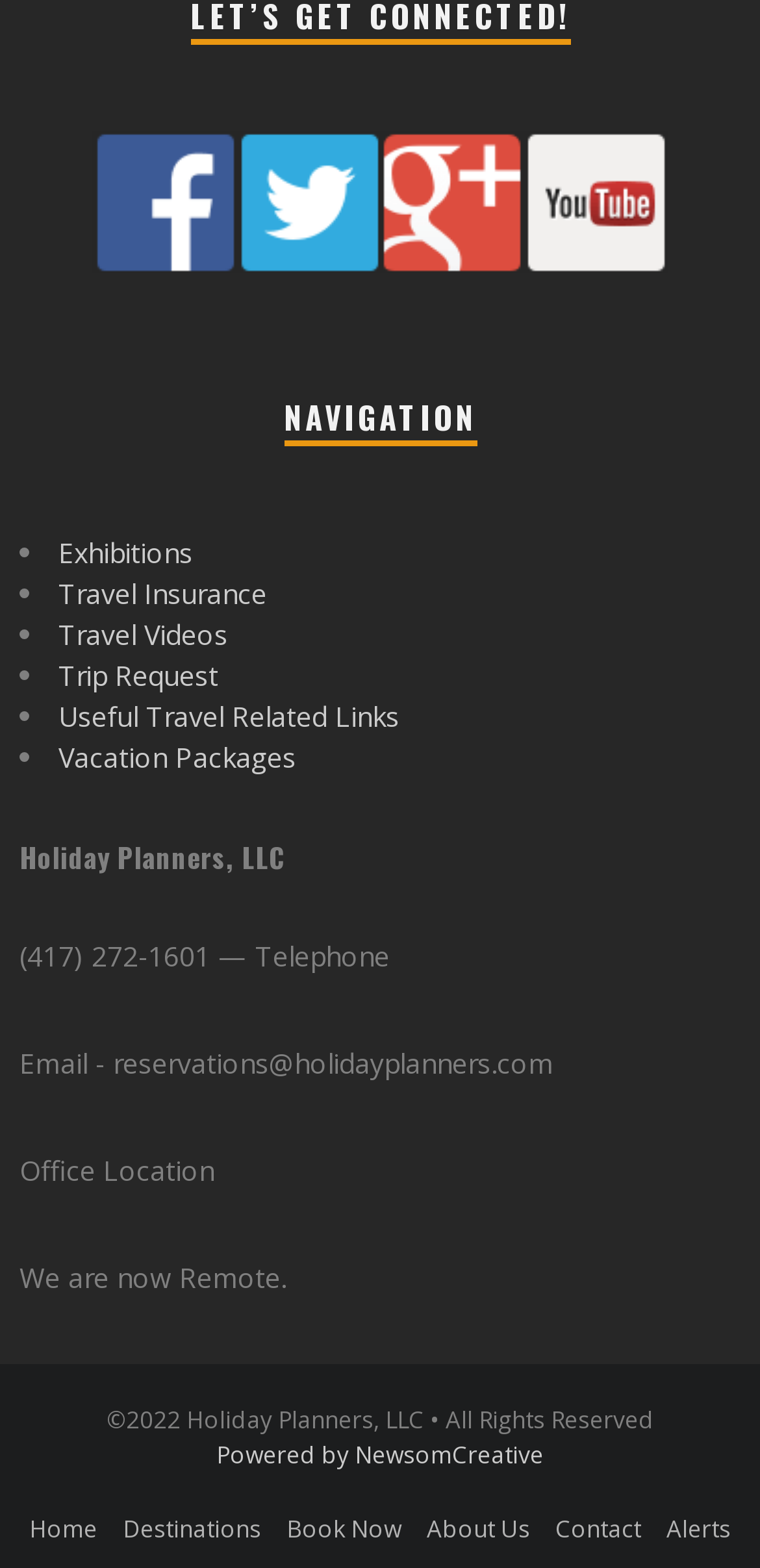What is the email address of Holiday Planners, LLC?
Your answer should be a single word or phrase derived from the screenshot.

reservations@holidayplanners.com